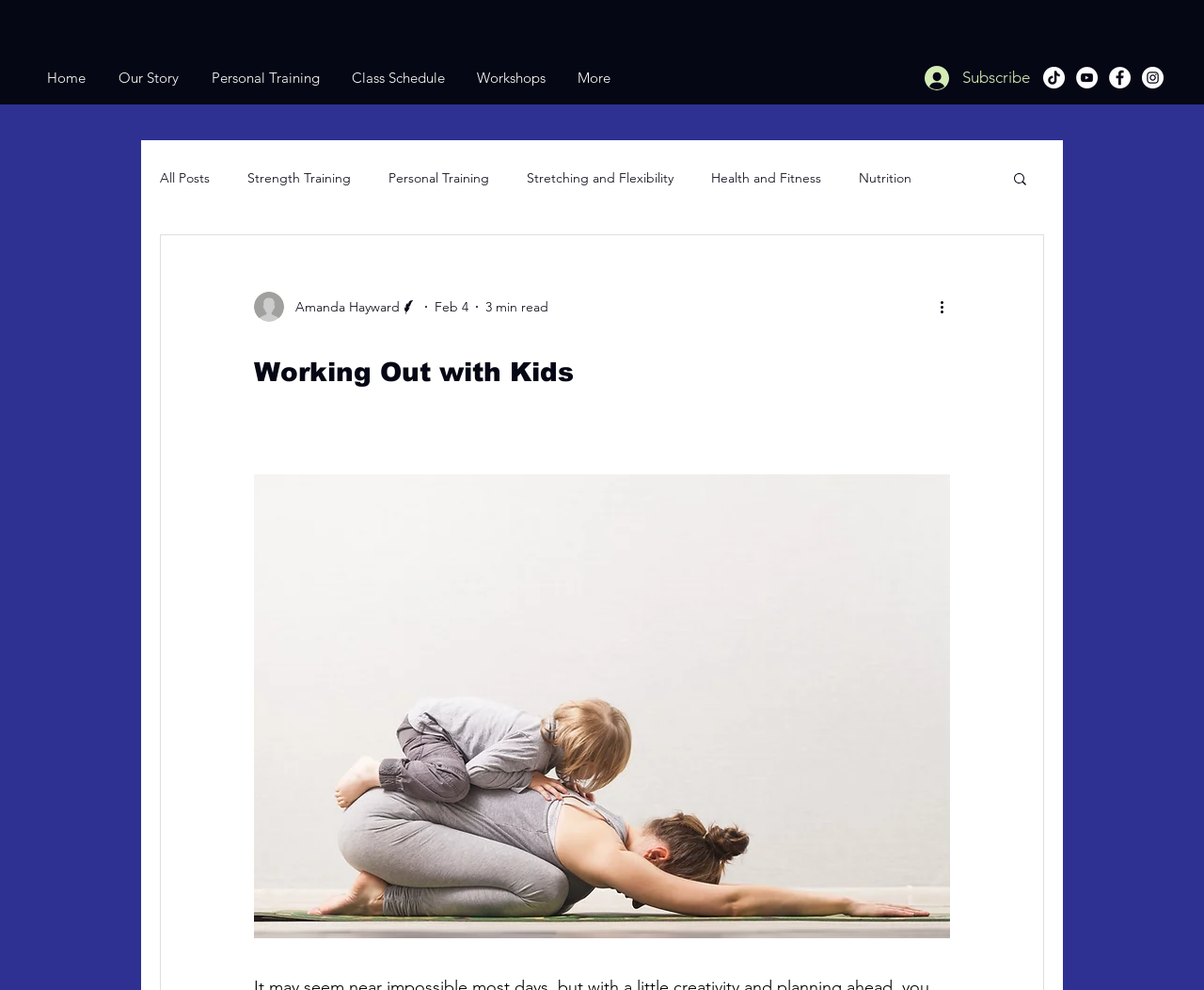Find the bounding box coordinates of the clickable area required to complete the following action: "Visit the Facebook page".

[0.921, 0.067, 0.939, 0.089]